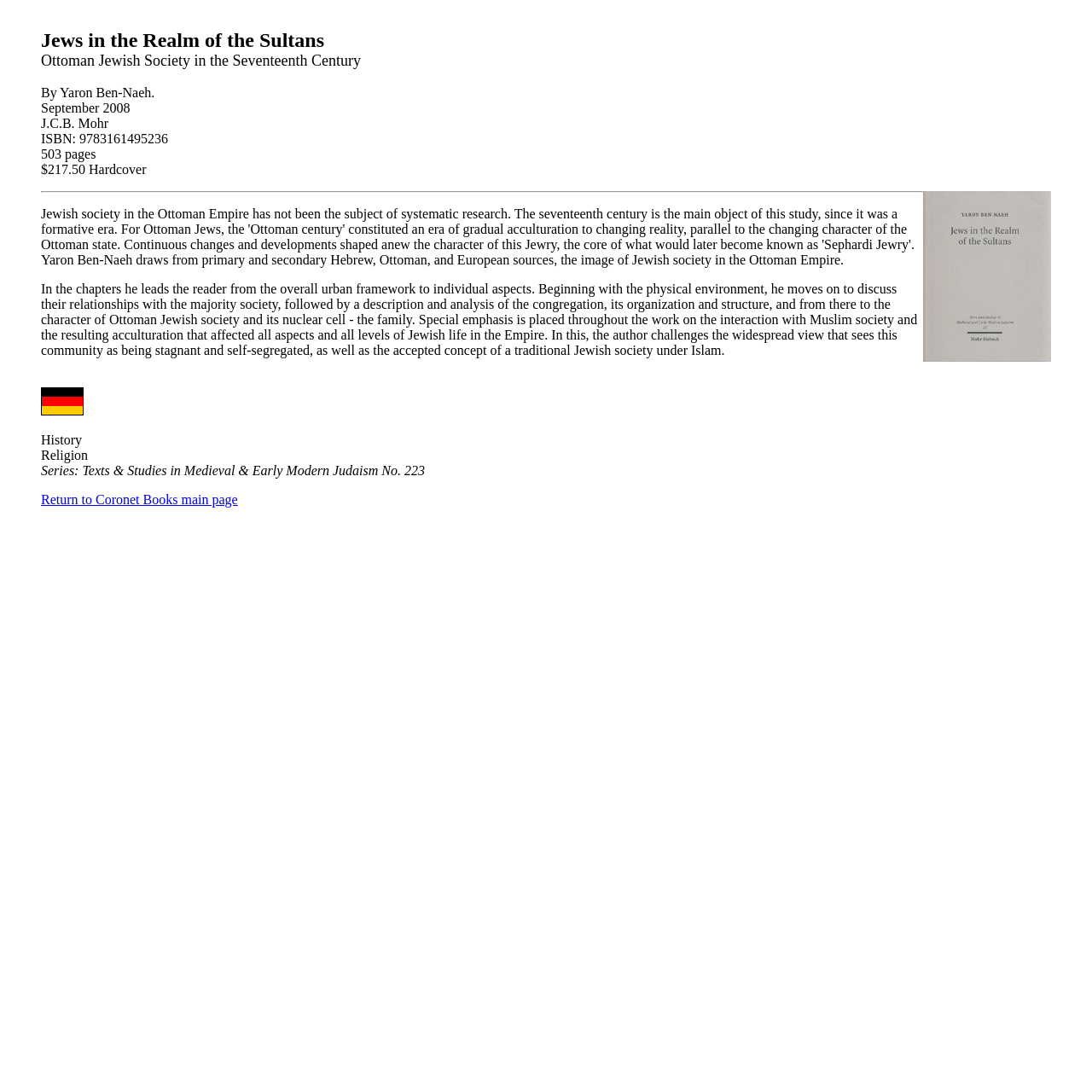What is the series of the book?
Please use the visual content to give a single word or phrase answer.

Texts & Studies in Medieval & Early Modern Judaism